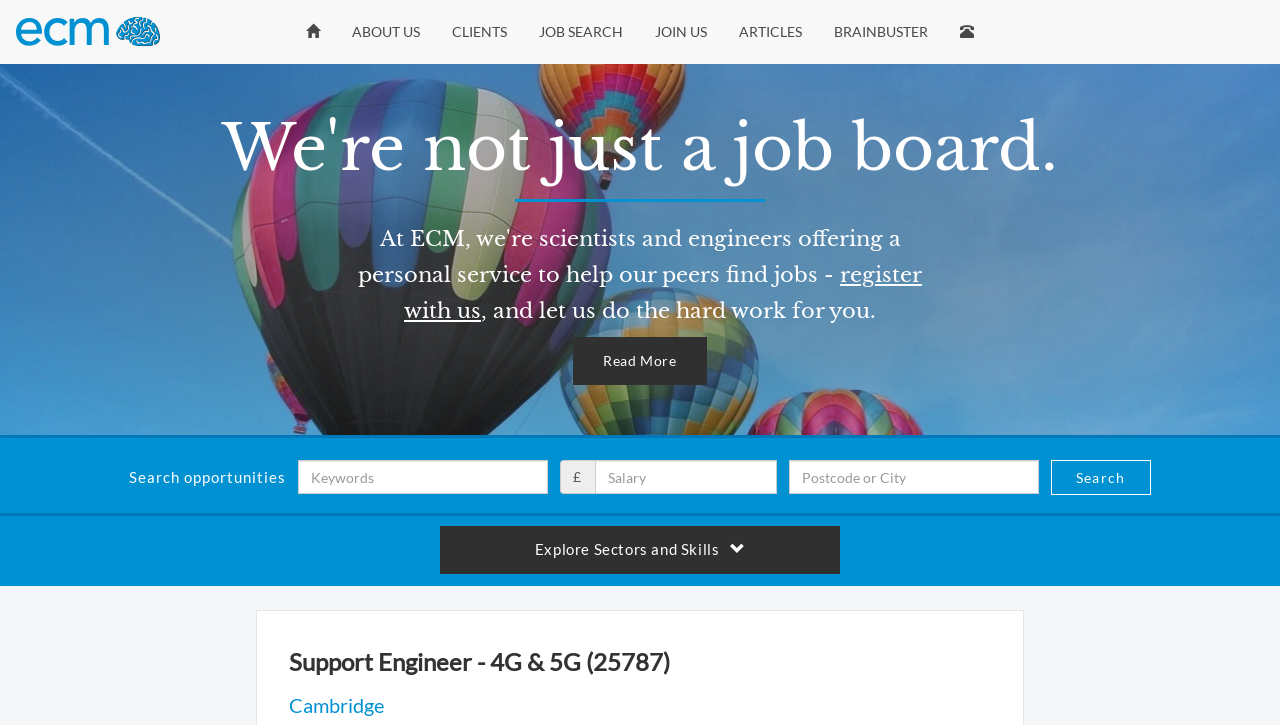Identify the bounding box coordinates for the element you need to click to achieve the following task: "Click on Home". The coordinates must be four float values ranging from 0 to 1, formatted as [left, top, right, bottom].

[0.239, 0.019, 0.25, 0.069]